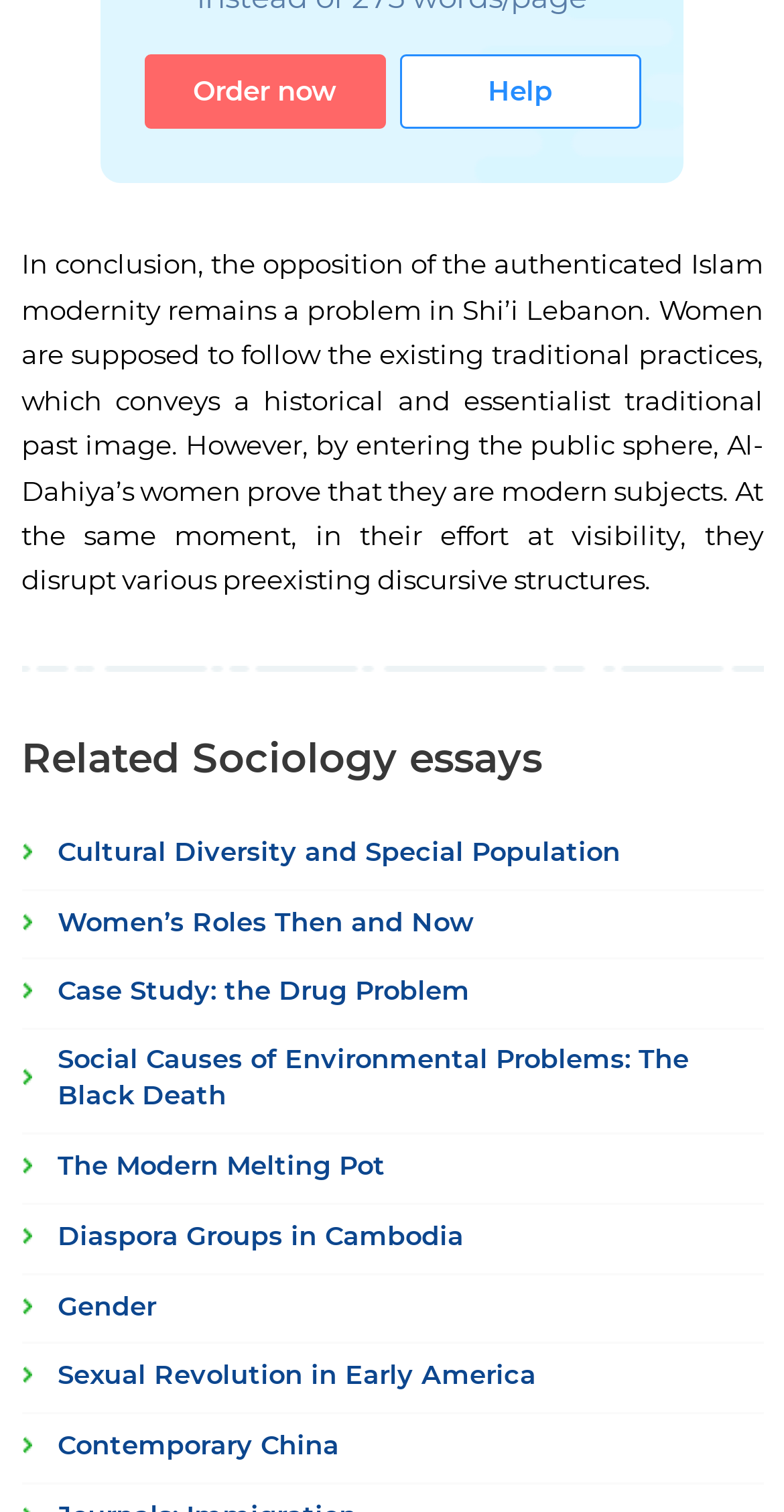Locate the bounding box coordinates for the element described below: "Help". The coordinates must be four float values between 0 and 1, formatted as [left, top, right, bottom].

[0.509, 0.035, 0.817, 0.086]